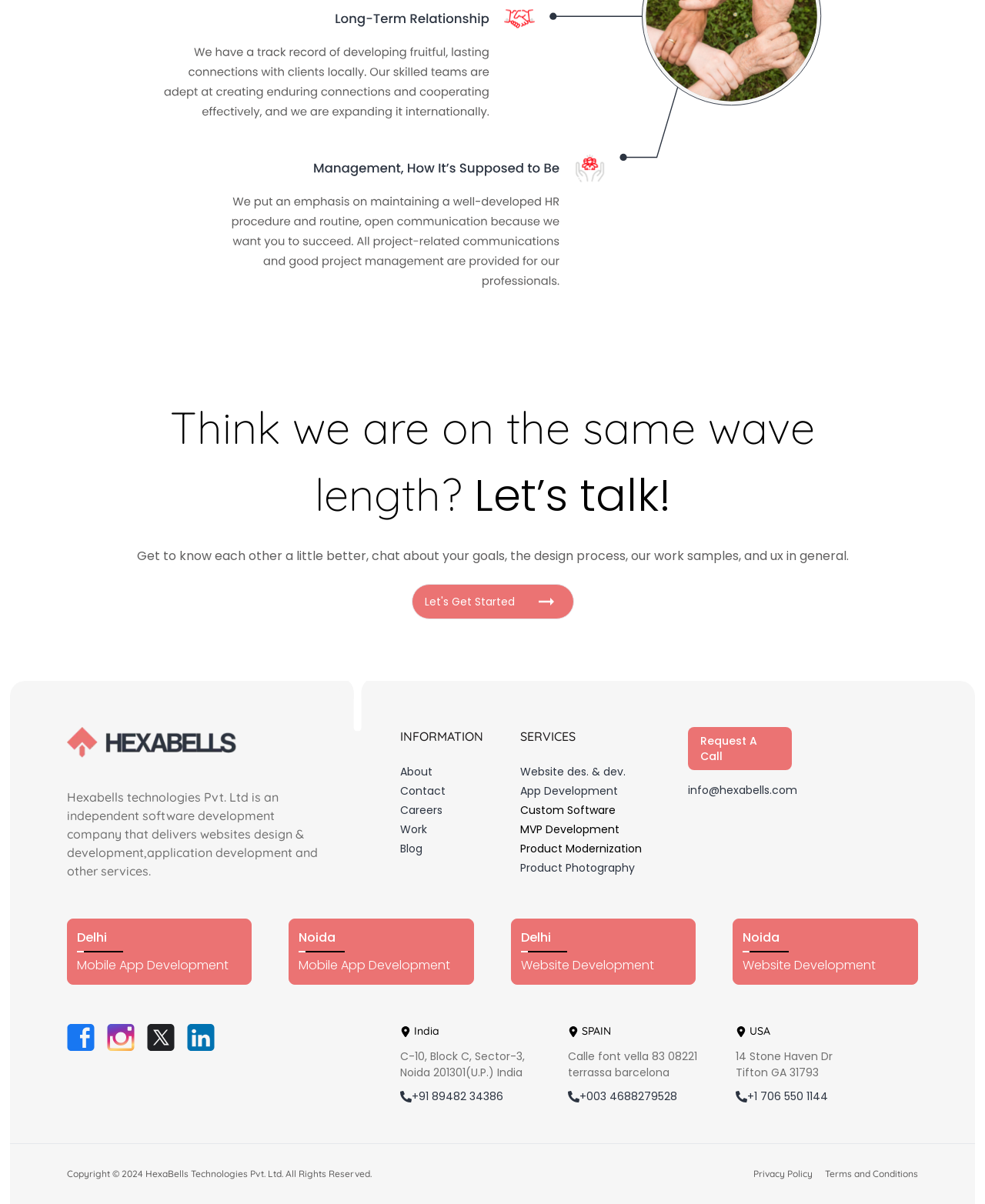Provide the bounding box coordinates of the HTML element described as: "Work". The bounding box coordinates should be four float numbers between 0 and 1, i.e., [left, top, right, bottom].

[0.406, 0.683, 0.433, 0.696]